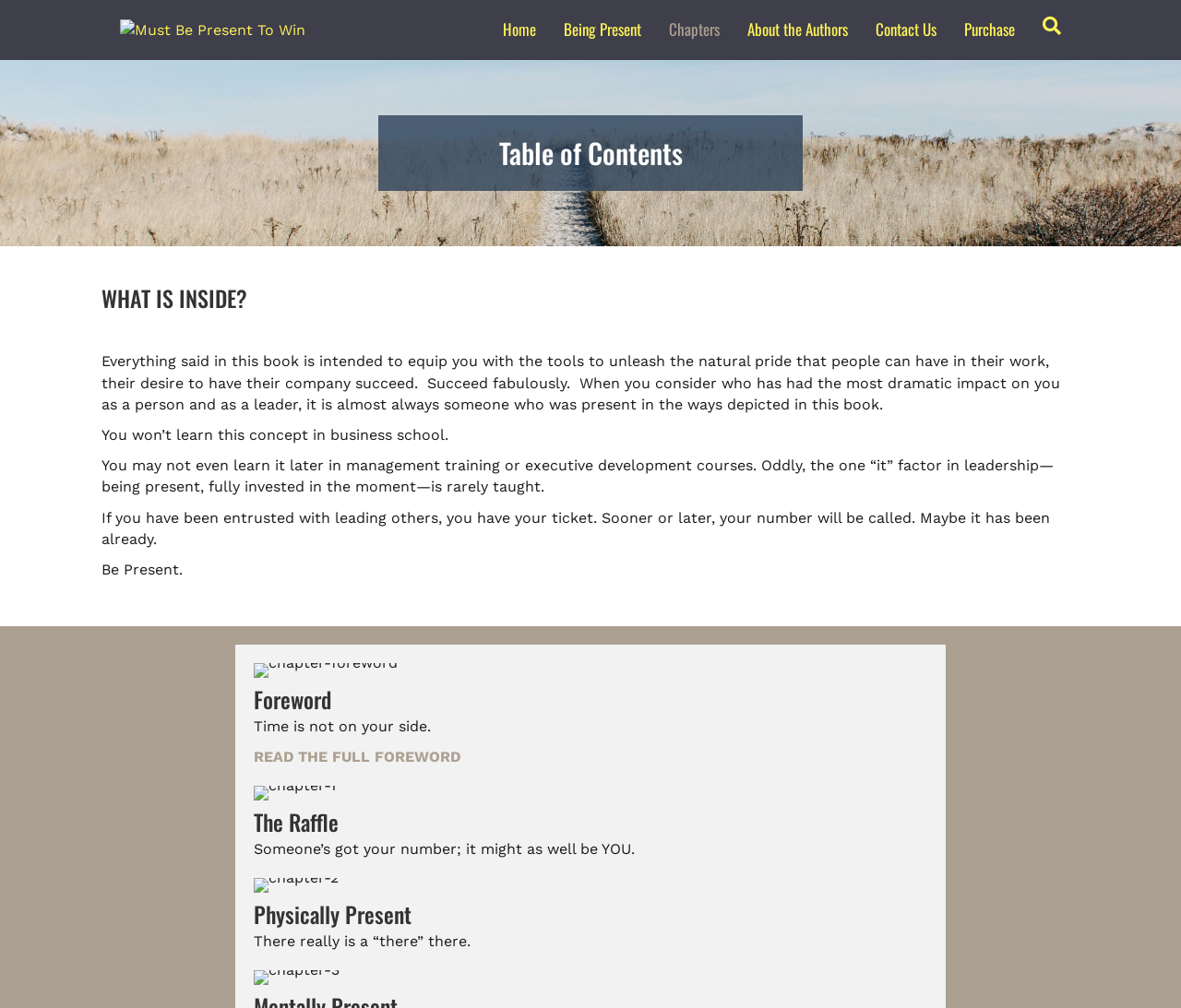What is the theme of the image on the webpage?
Ensure your answer is thorough and detailed.

The images on the webpage appear to be related to book chapters, with each image corresponding to a specific chapter. The images are likely used to visually represent each chapter and provide a break in the text on the webpage.